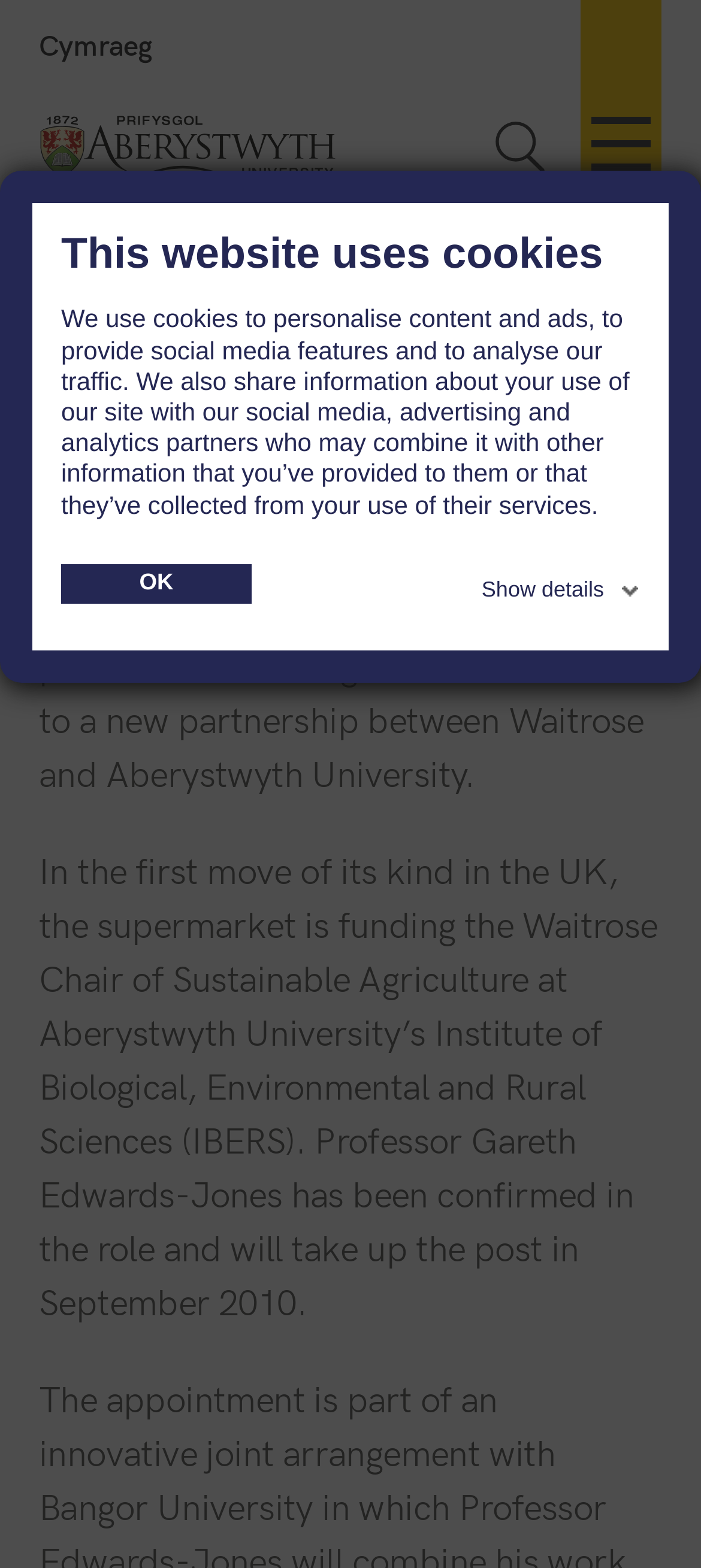Respond to the following question with a brief word or phrase:
What is the topic of research mentioned in the article?

global food security problems